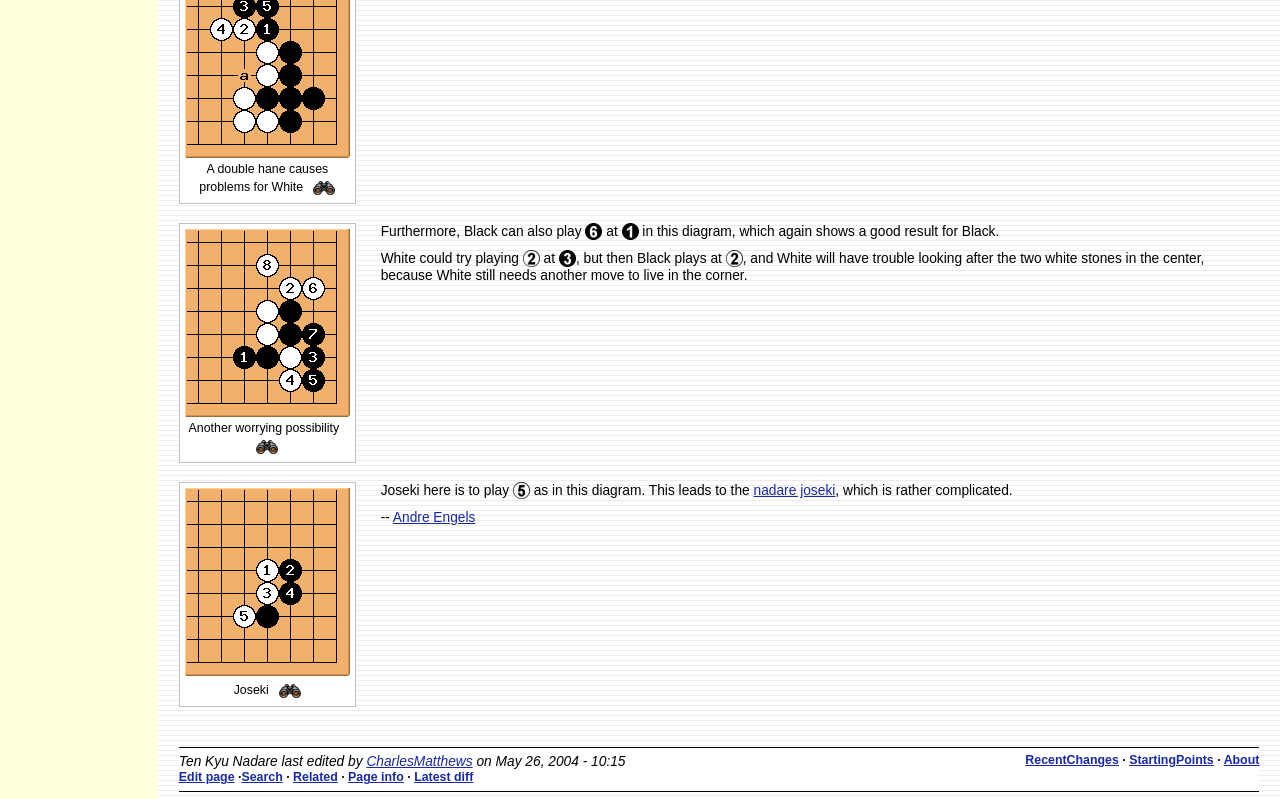Identify the bounding box coordinates of the HTML element based on this description: "parent_node: Joseki".

[0.144, 0.833, 0.273, 0.85]